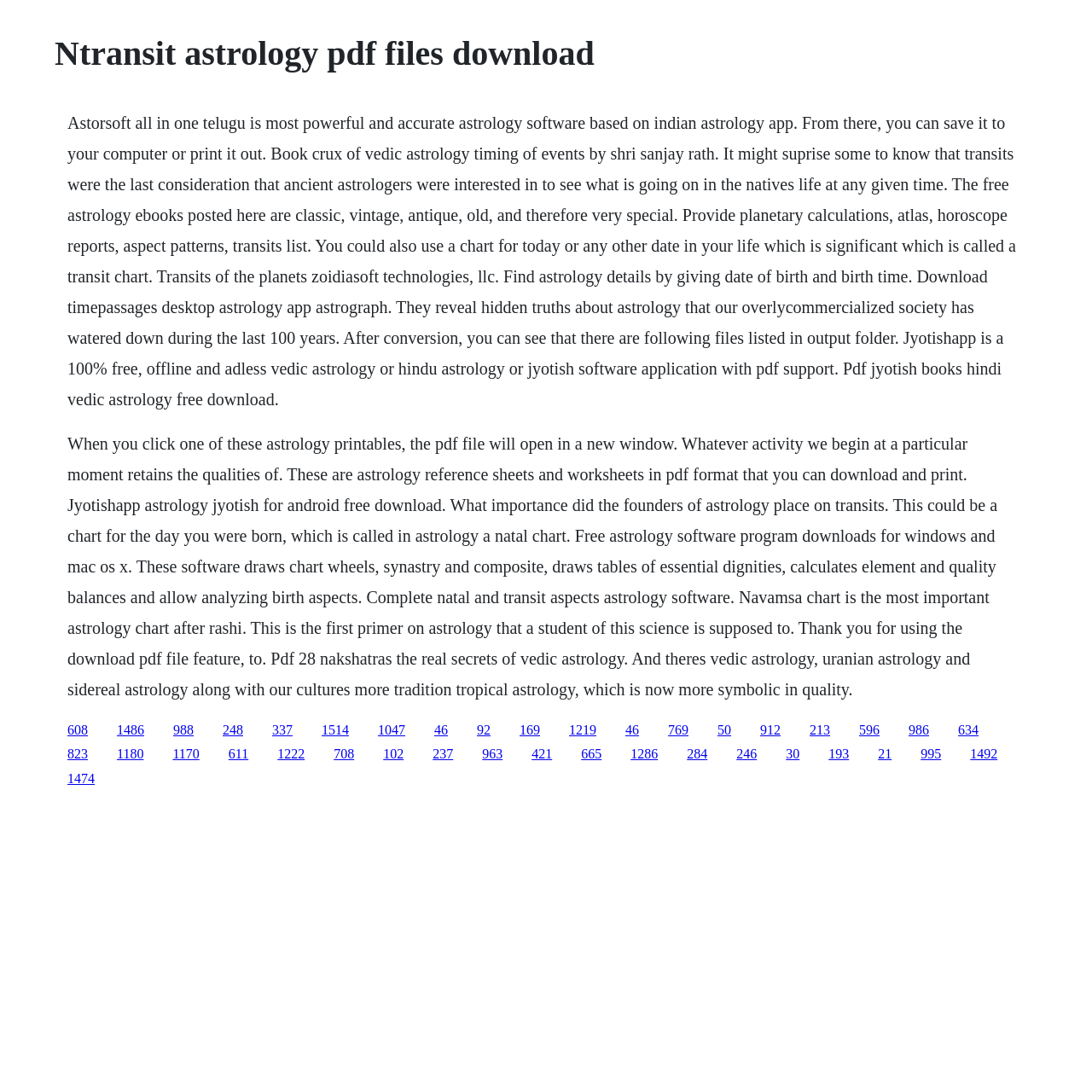Pinpoint the bounding box coordinates of the element you need to click to execute the following instruction: "click on the link to jyotishapp astrology". The bounding box should be represented by four float numbers between 0 and 1, in the format [left, top, right, bottom].

[0.062, 0.104, 0.93, 0.374]